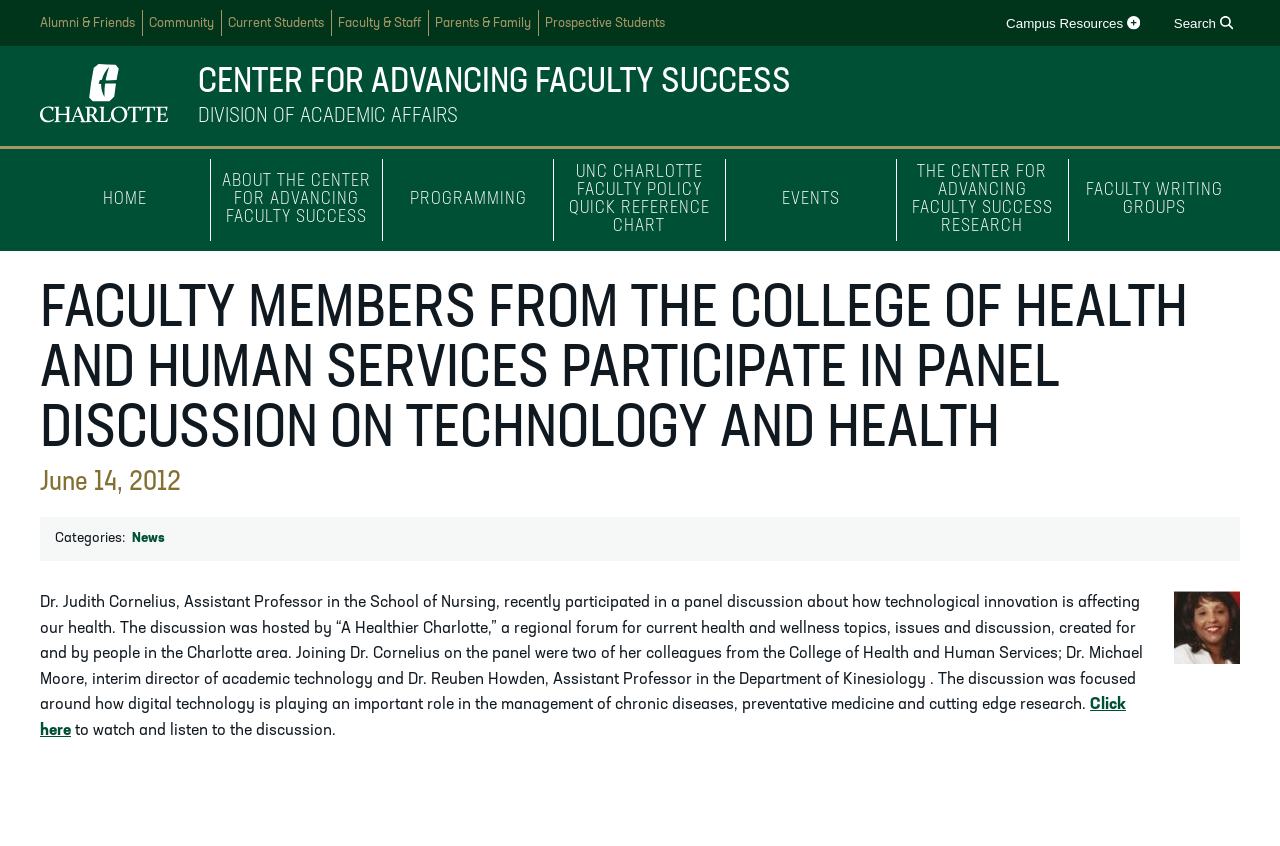Locate the bounding box coordinates of the area to click to fulfill this instruction: "Read the article about 'NR3 CBD Gummies Pain Relief, Relax Bears Gummies & Buy?'". The bounding box should be presented as four float numbers between 0 and 1, in the order [left, top, right, bottom].

None